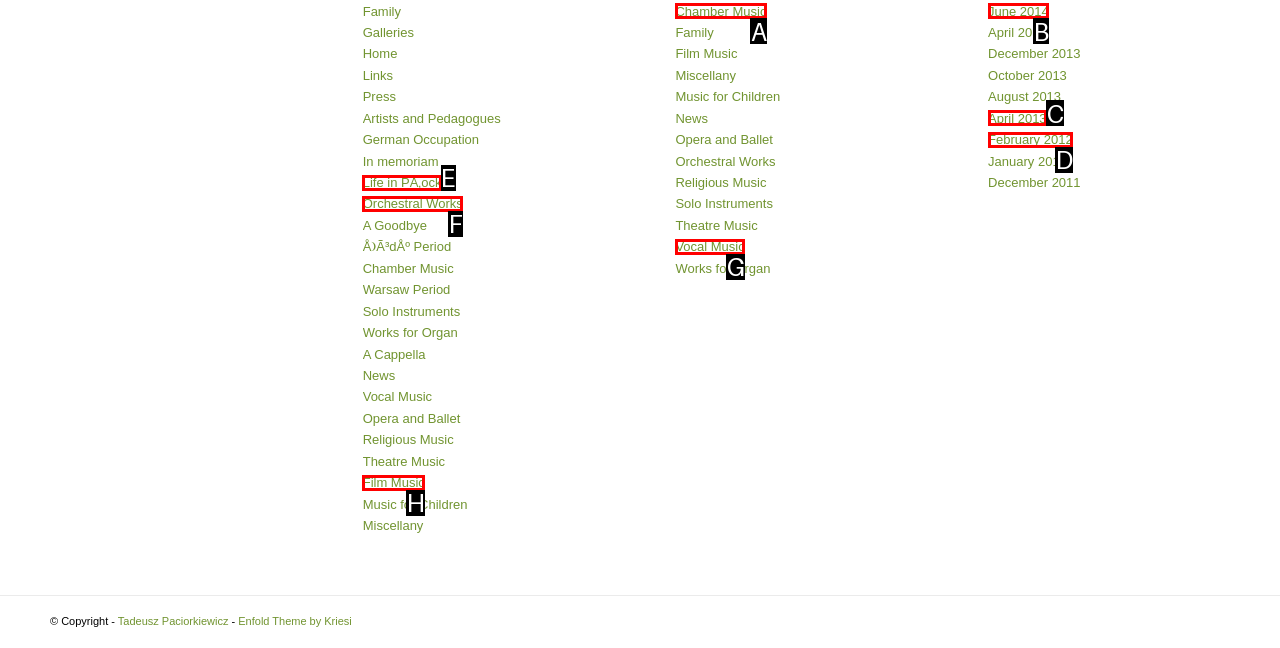Which HTML element should be clicked to perform the following task: Go to Chamber Music page
Reply with the letter of the appropriate option.

A